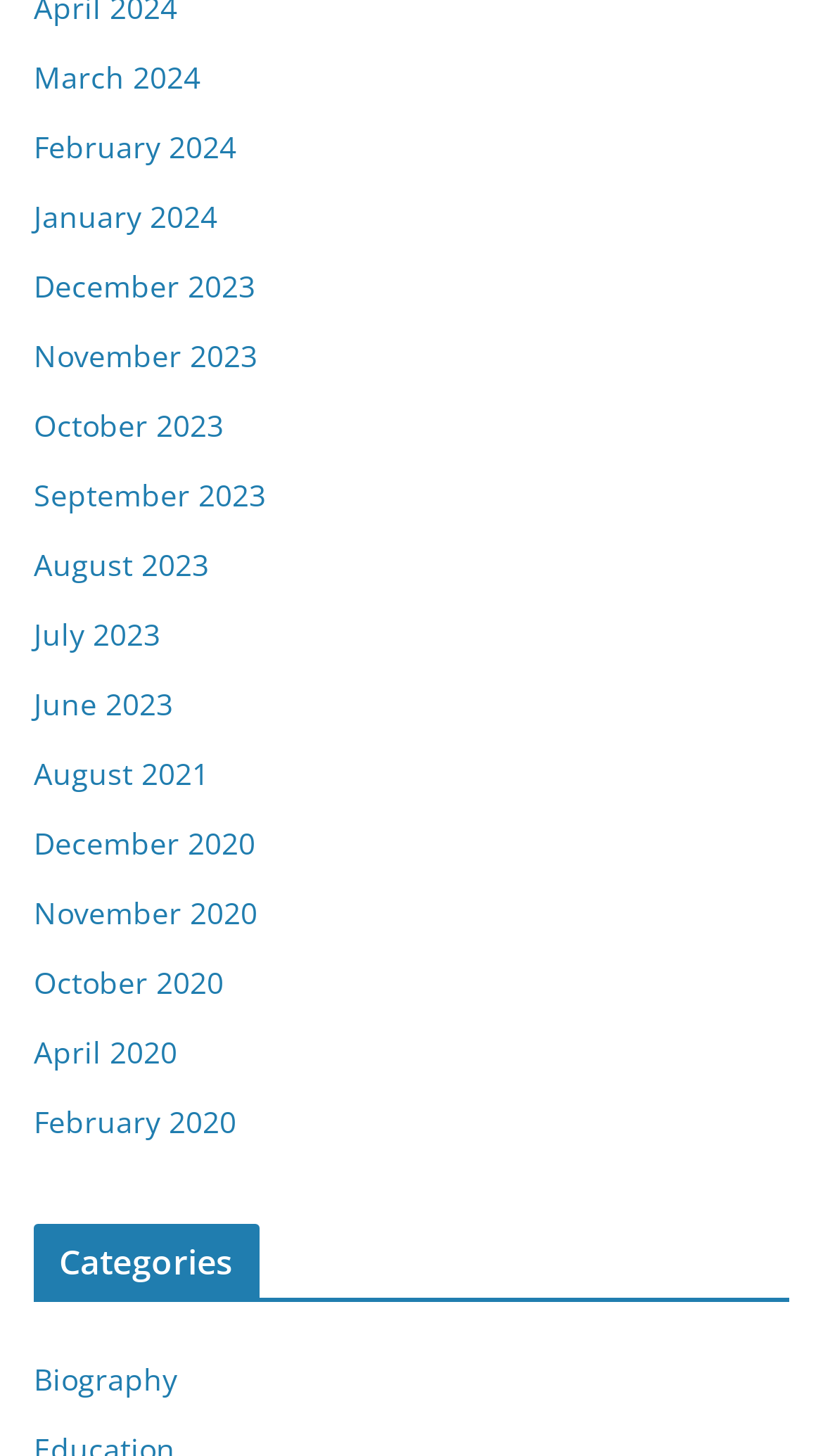For the element described, predict the bounding box coordinates as (top-left x, top-left y, bottom-right x, bottom-right y). All values should be between 0 and 1. Element description: Biography

[0.041, 0.933, 0.215, 0.961]